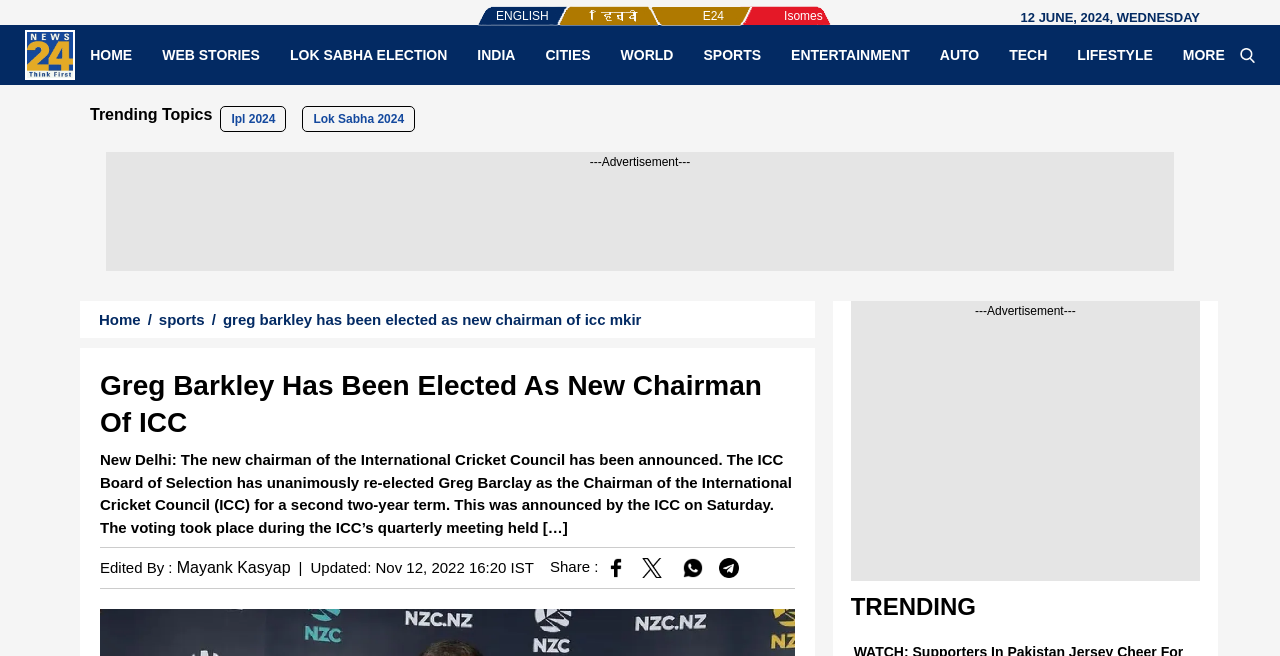Who is the author of the news article?
Based on the image, provide a one-word or brief-phrase response.

Mayank Kasyap